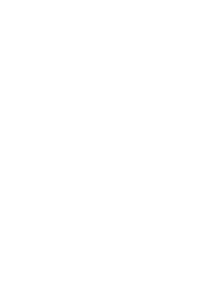Offer a detailed explanation of what is happening in the image.

The image illustrates a gardening theme, specifically focusing on "care gardens." These gardens are designed to provide therapeutic and sensory benefits, especially for individuals in care settings. The concept of care gardens emphasizes creating serene and nurturing environments that can aid in the mental and physical well-being of their users. Such gardens often feature a variety of plants, accessible pathways, and calming elements, making them ideal for dementia and care gardens. The associated text suggests a broader conversation about sustainable landscaping and quality service in gardening practices, highlighting the importance of integrating nature into care environments for enhanced quality of life.